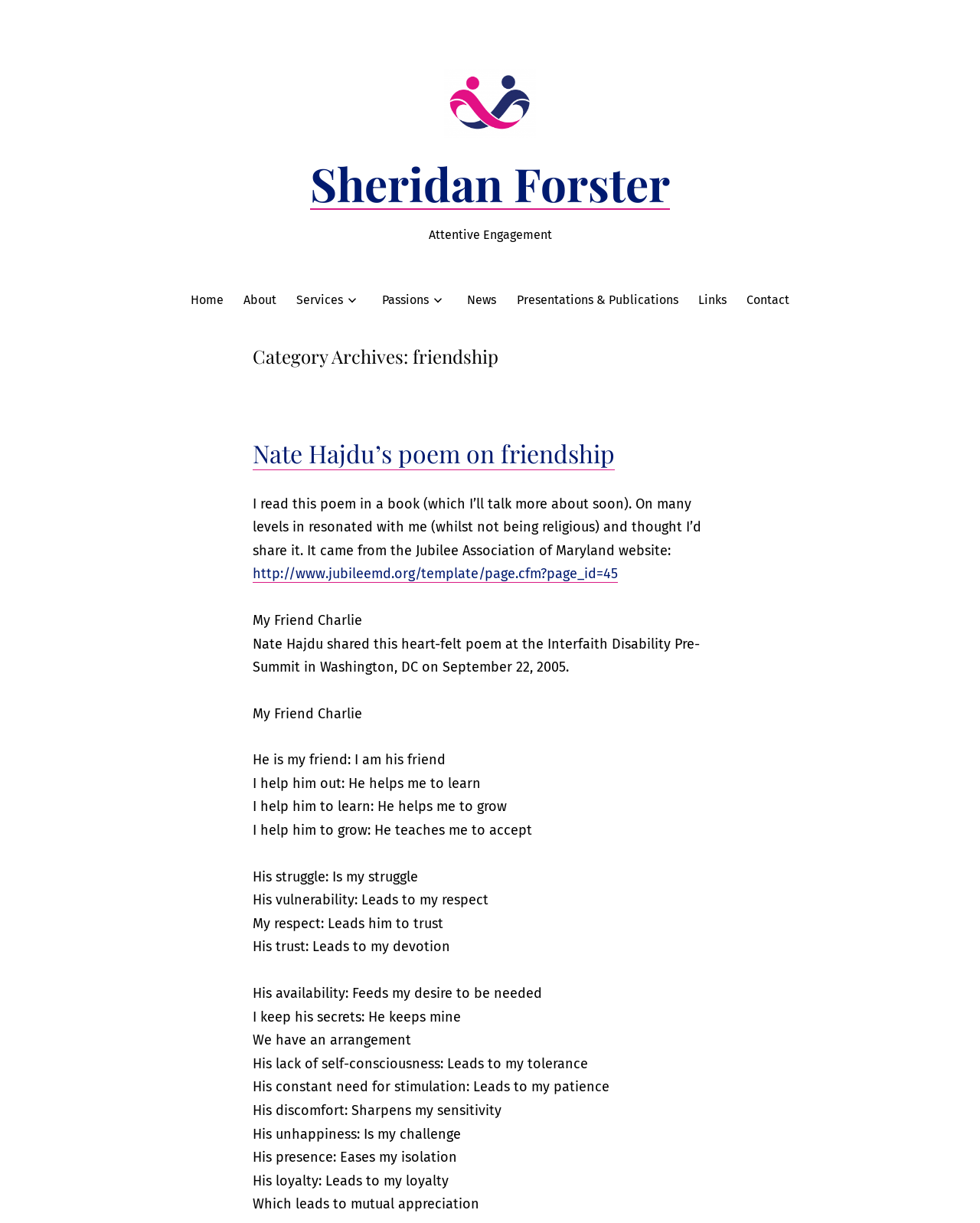Identify the bounding box coordinates for the UI element mentioned here: "FACEBOOK". Provide the coordinates as four float values between 0 and 1, i.e., [left, top, right, bottom].

None